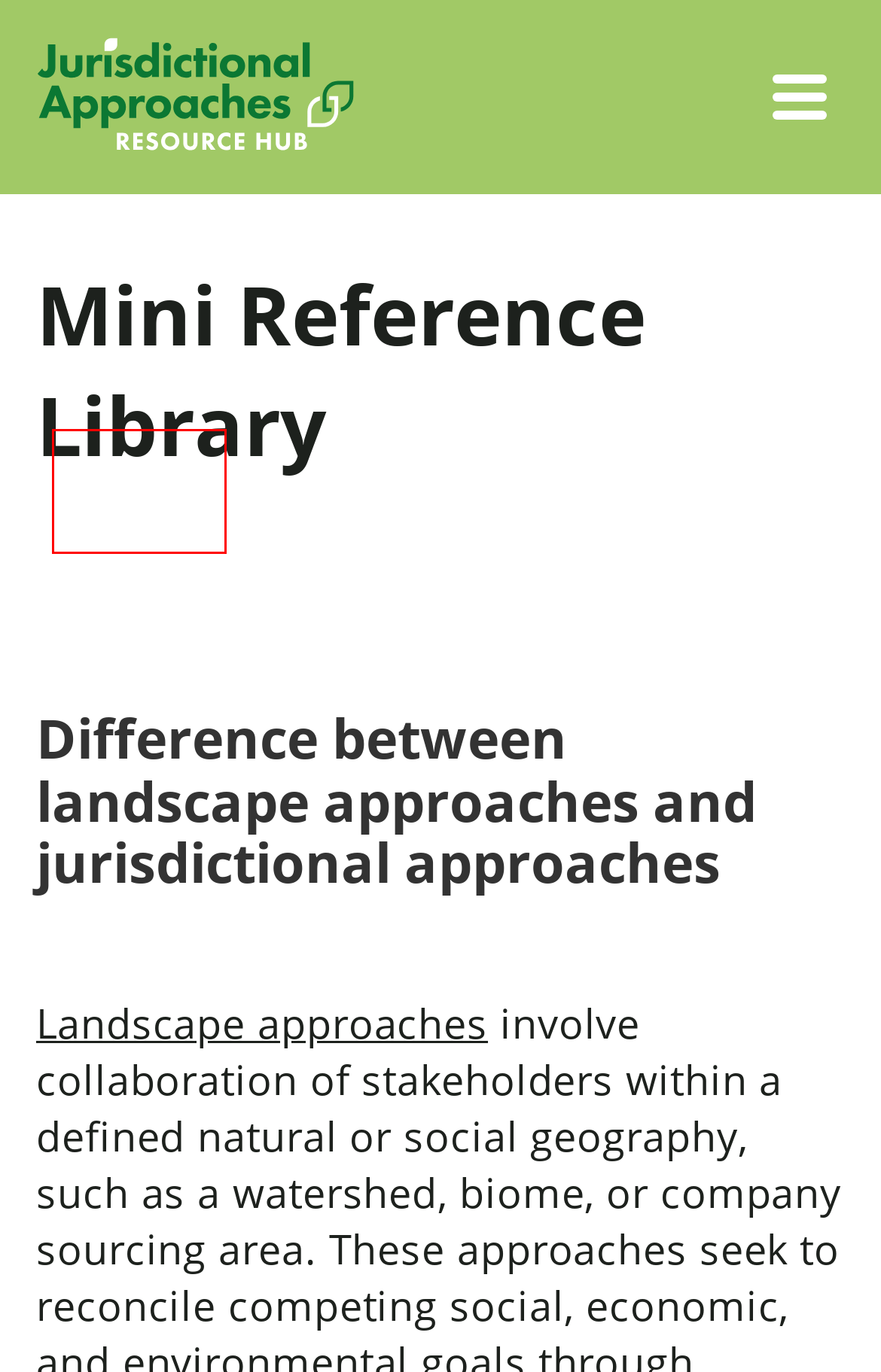Look at the screenshot of a webpage where a red rectangle bounding box is present. Choose the webpage description that best describes the new webpage after clicking the element inside the red bounding box. Here are the candidates:
A. The Little Sustainable Landscapes Book | WWF
B. Resources - JA Hub
C. Information from the Government of the Netherlands | Government.nl
D. Jurisdictional Tropical Forest Programs
E. Welcome to GOV.UK
F. 5 reasons companies are collaborating to end deforestation | GreenBiz
G. Upcoming Events - JA Hub
H. About - JA Hub

H